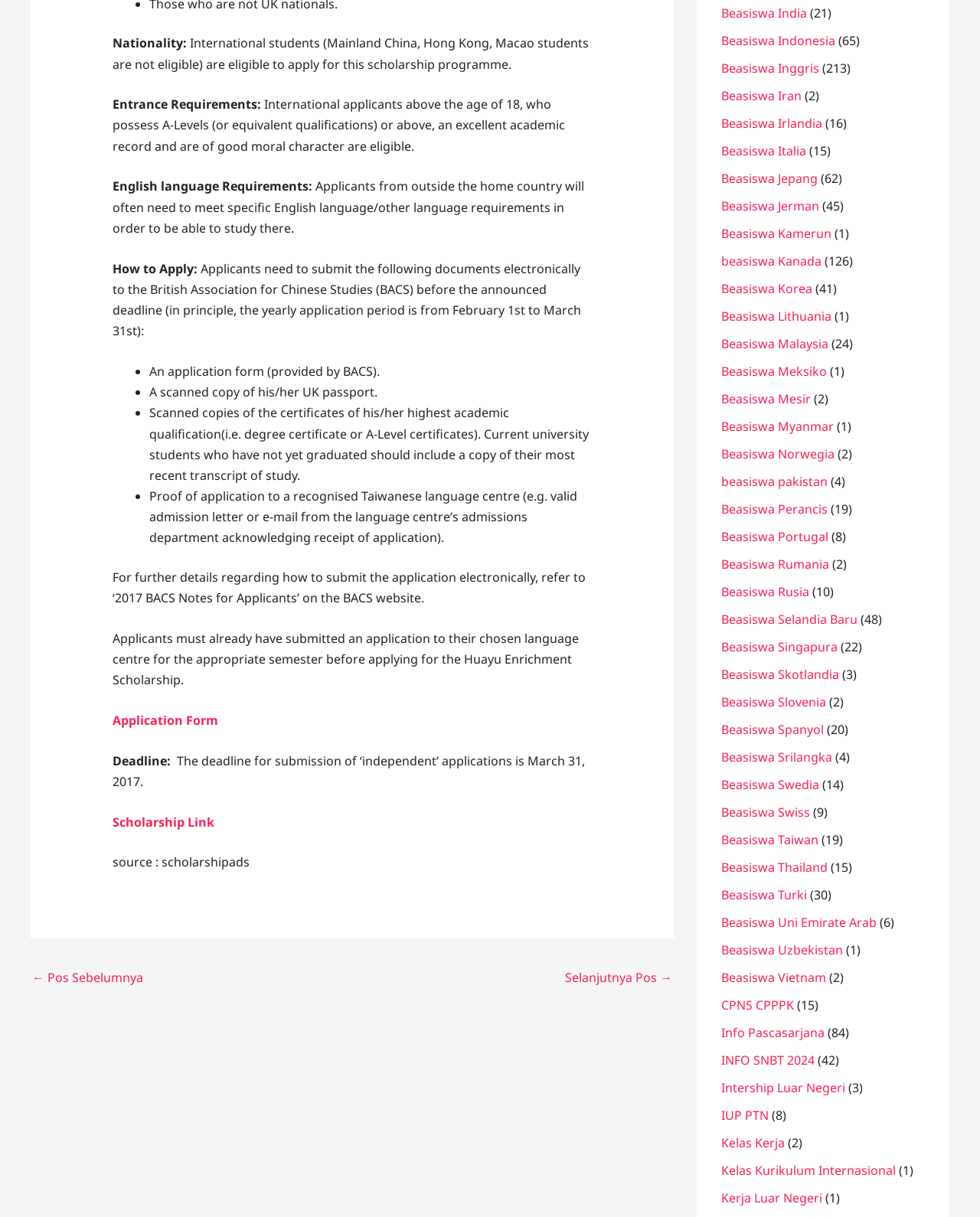What is the purpose of the Huayu Enrichment Scholarship?
Please describe in detail the information shown in the image to answer the question.

Although not explicitly stated, based on the webpage's content, it can be inferred that the purpose of the Huayu Enrichment Scholarship is to support students who want to study the Taiwanese language.